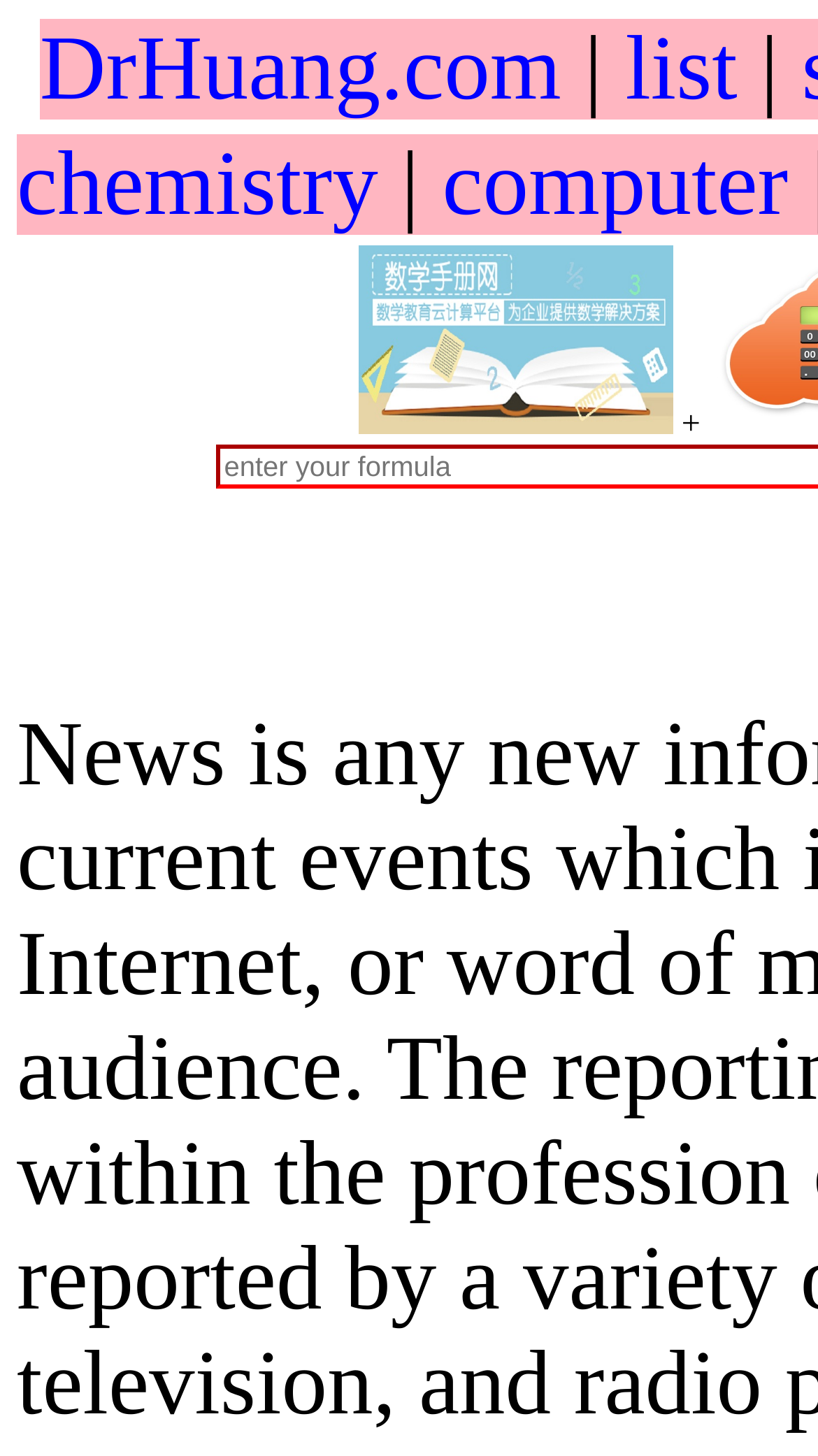What symbol is used to separate the 'math handbook' link and the next element?
Based on the image, answer the question with as much detail as possible.

After the 'math handbook' link, there is a '+' symbol, which is used to separate it from the next element on the webpage.